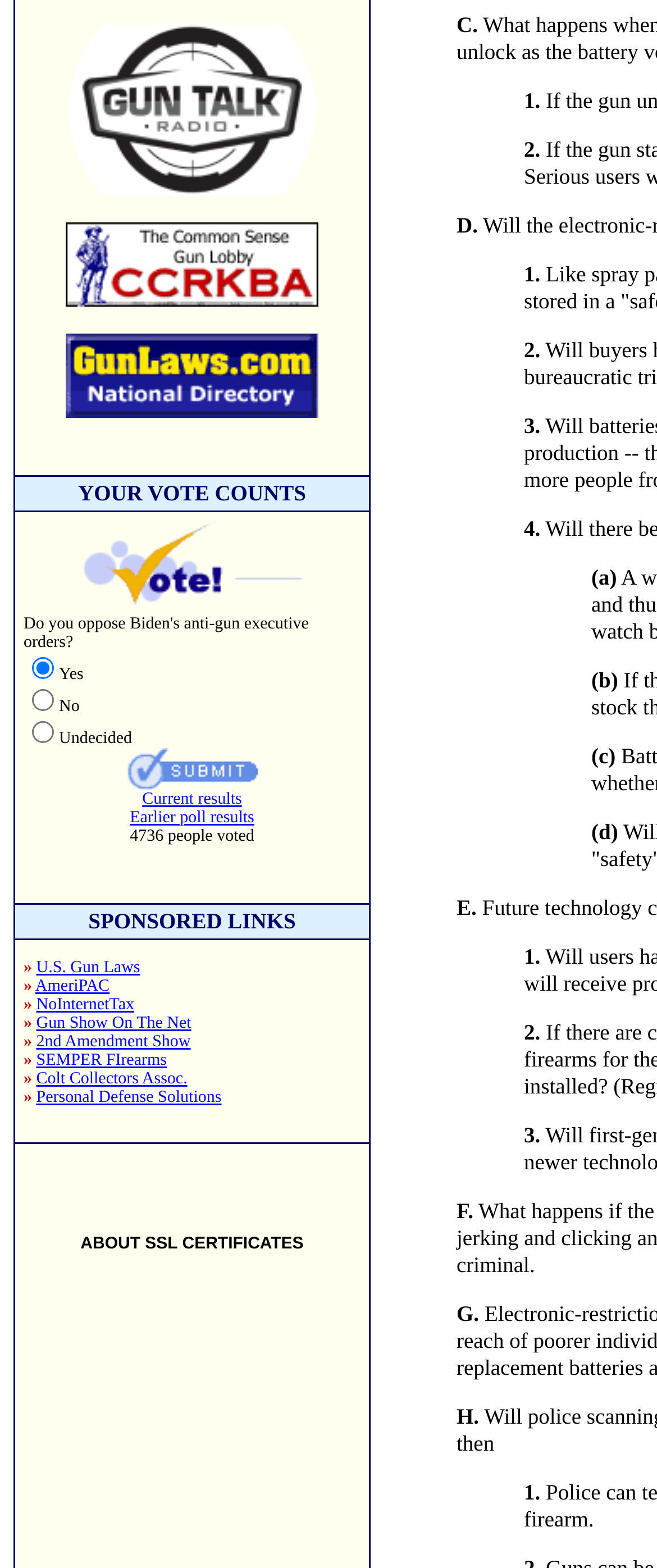What is the purpose of the webpage?
Look at the webpage screenshot and answer the question with a detailed explanation.

Based on the webpage, I can see a poll with a question and options, which suggests that the purpose of the webpage is to conduct a poll and gather opinions from users.